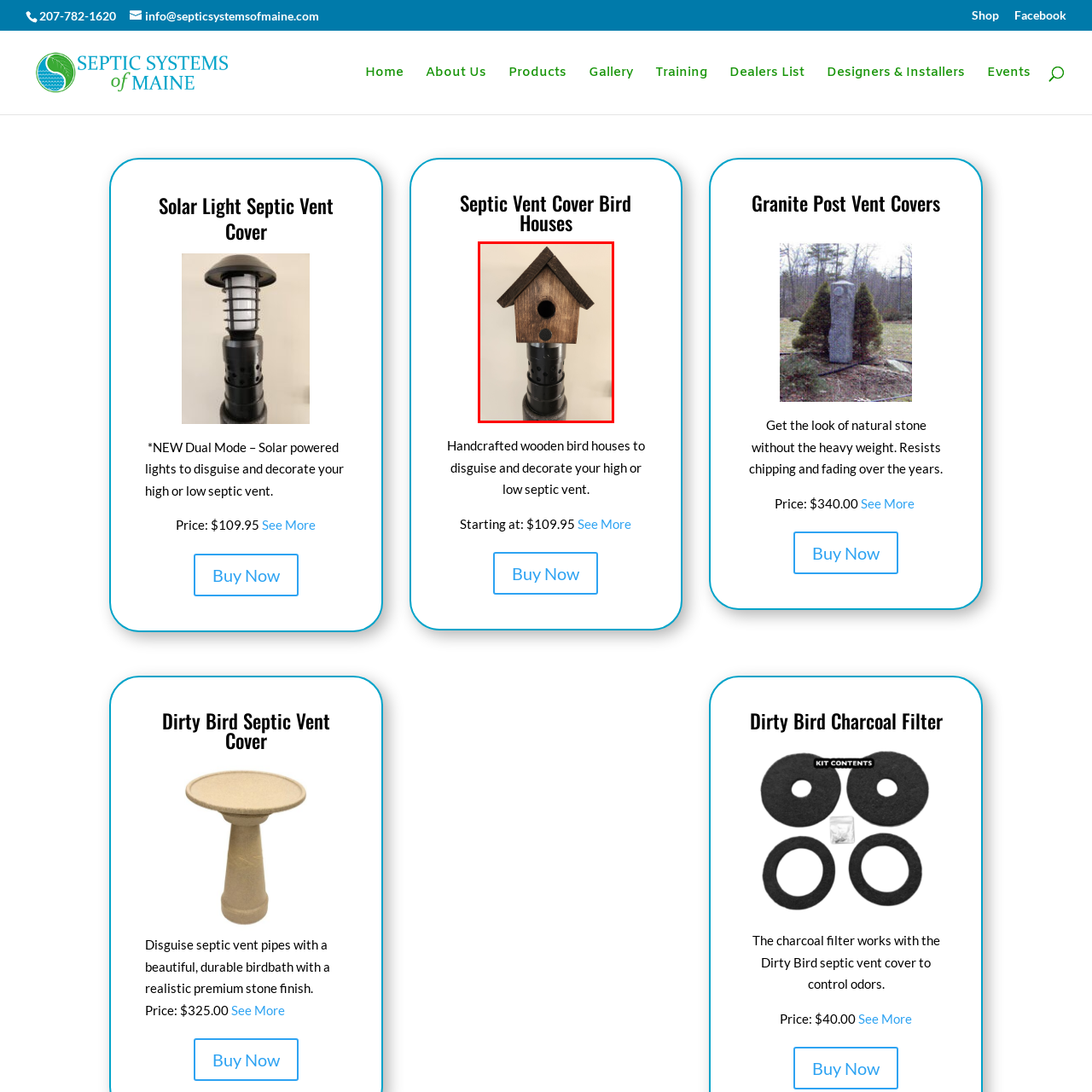Look at the image segment within the red box, What is the purpose of the birdhouse? Give a brief response in one word or phrase.

To disguise septic vent pipes